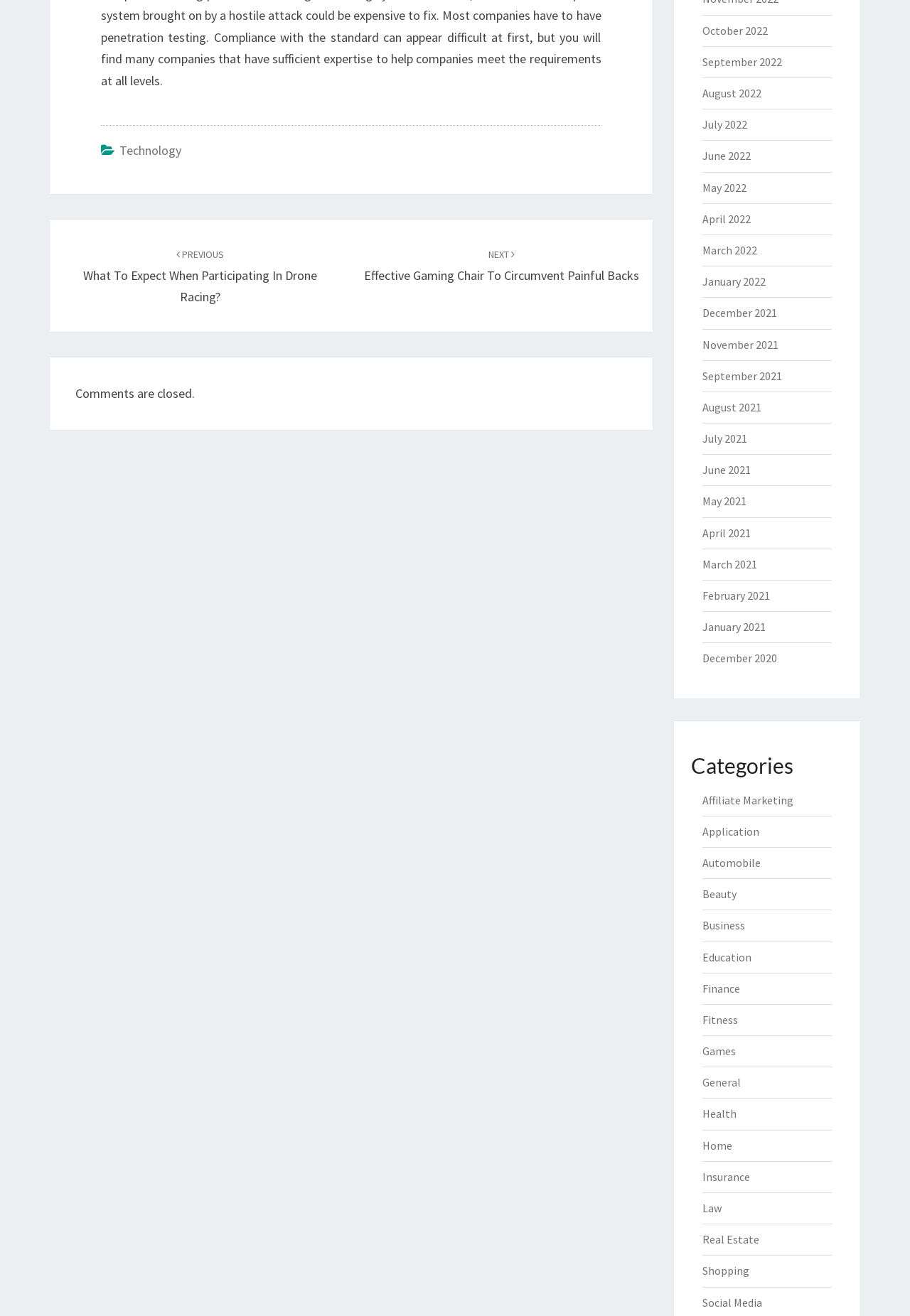Please specify the bounding box coordinates of the clickable region to carry out the following instruction: "Click on the 'Technology' link". The coordinates should be four float numbers between 0 and 1, in the format [left, top, right, bottom].

[0.131, 0.108, 0.199, 0.121]